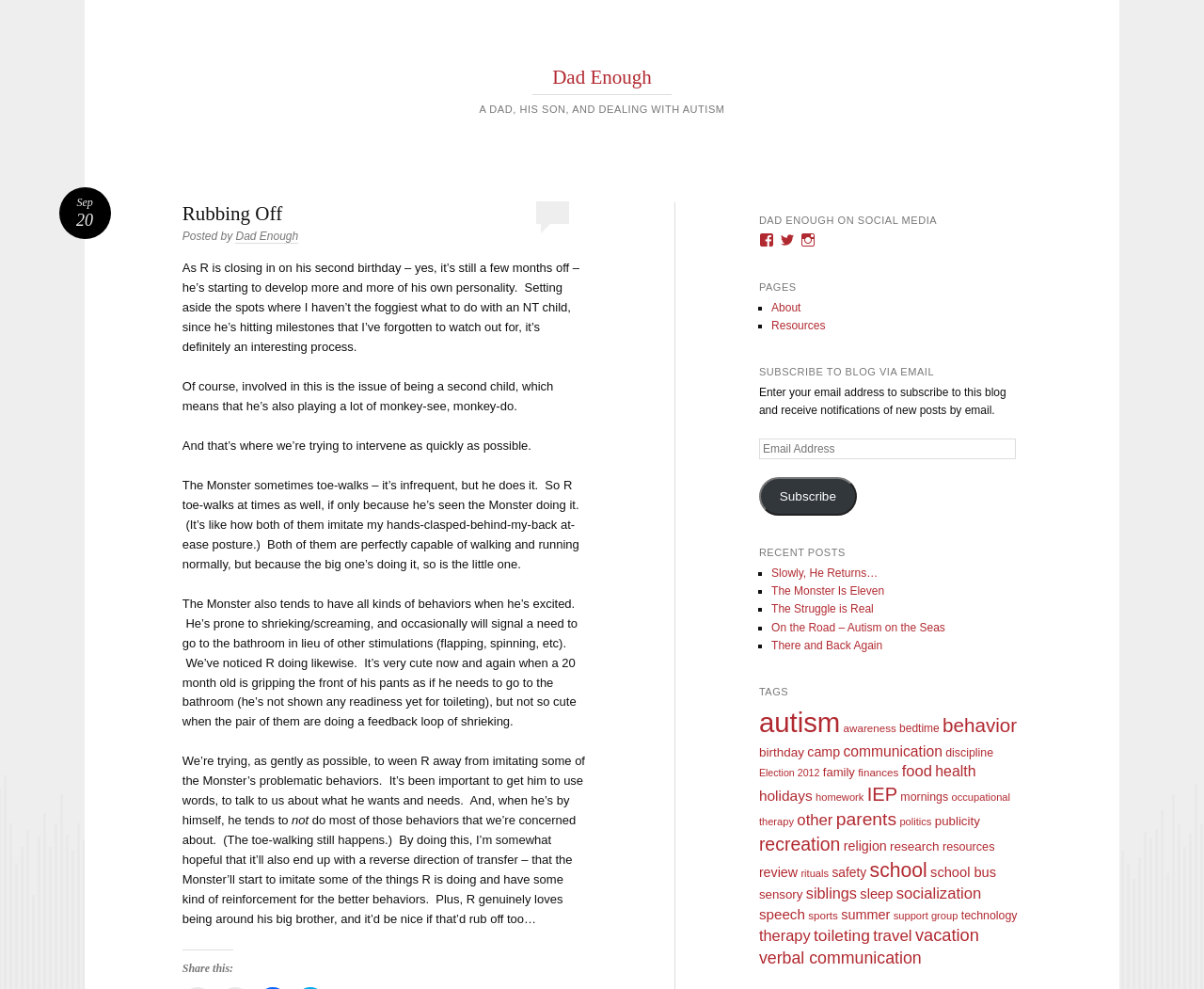Identify the bounding box for the given UI element using the description provided. Coordinates should be in the format (top-left x, top-left y, bottom-right x, bottom-right y) and must be between 0 and 1. Here is the description: The Monster Is Eleven

[0.641, 0.591, 0.734, 0.604]